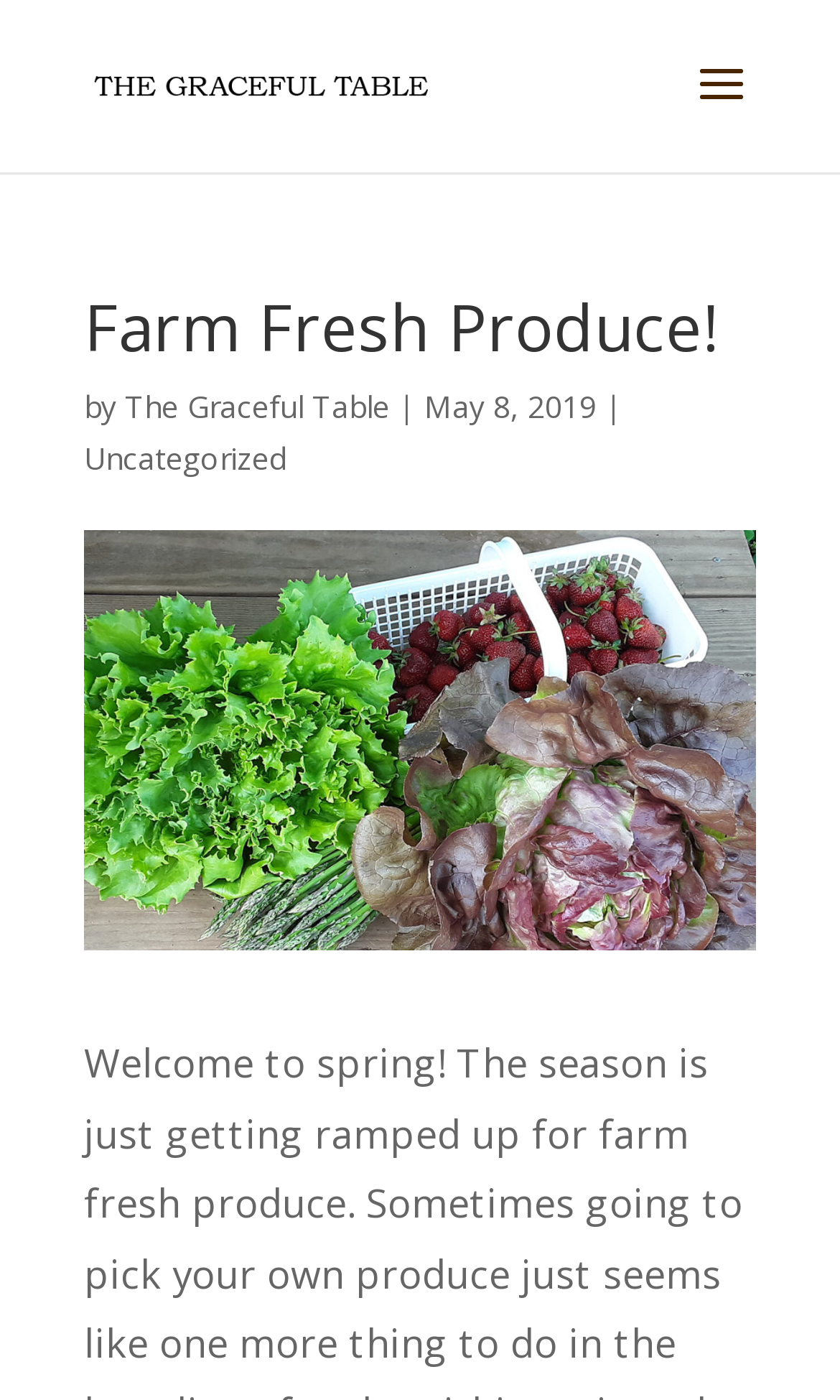Respond to the following query with just one word or a short phrase: 
What is the name of the website?

The Graceful Table